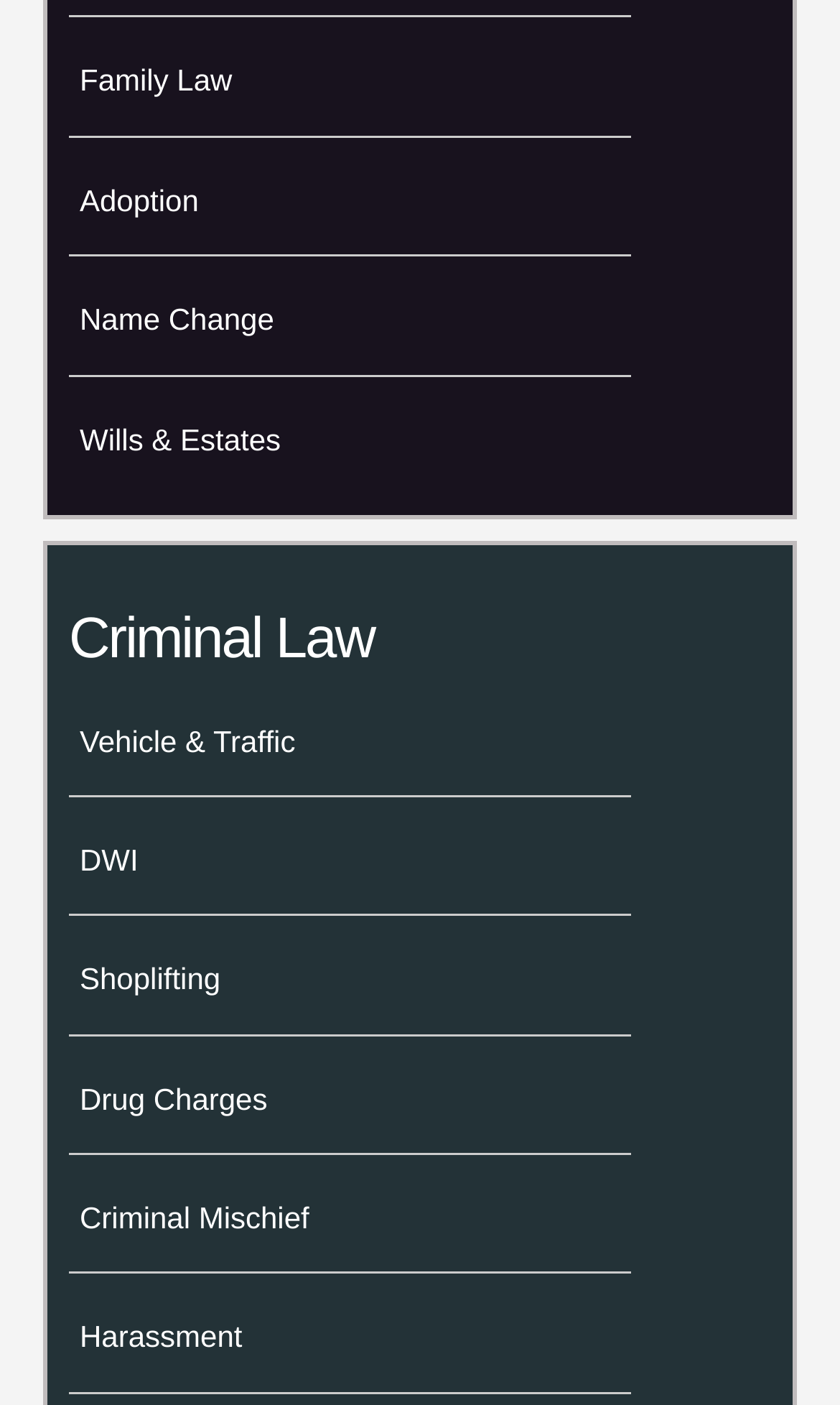Give a one-word or short-phrase answer to the following question: 
What is the last link under Criminal Law?

Harassment